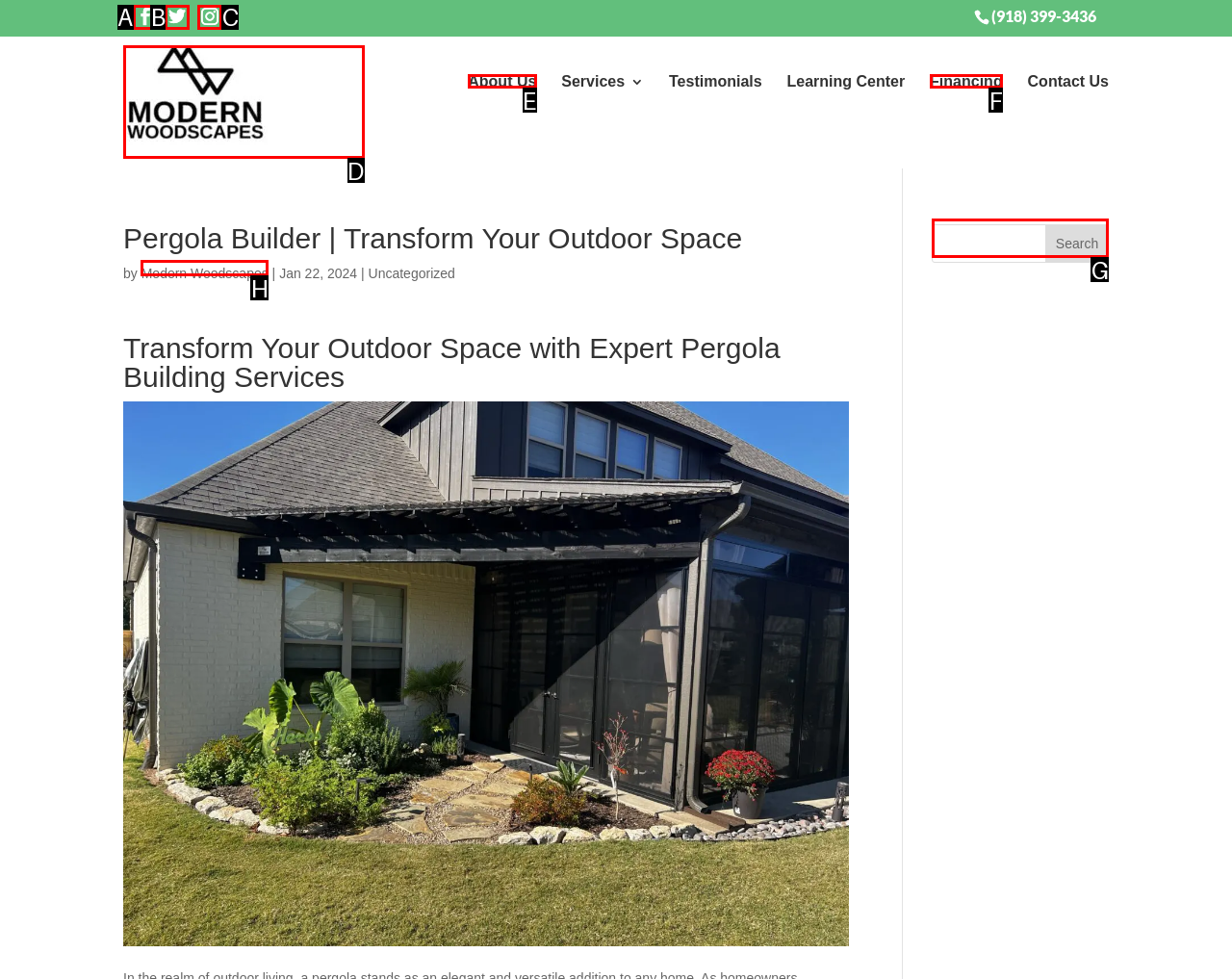Identify the option that corresponds to the given description: name="s". Reply with the letter of the chosen option directly.

G